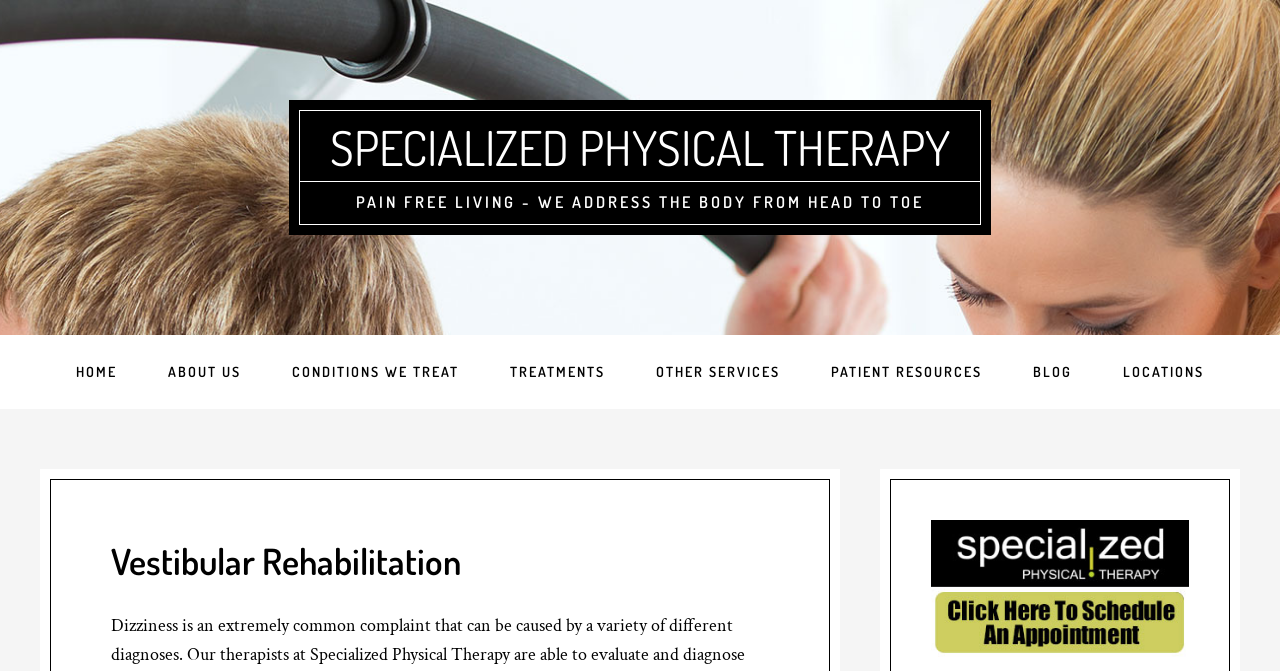Give an extensive and precise description of the webpage.

The webpage is about Vestibular Rehabilitation, a service offered by Specialized Physical Therapy in Denver. At the top of the page, there is a prominent link to the company's name, "SPECIALIZED PHYSICAL THERAPY", followed by a static text "PAIN FREE LIVING - WE ADDRESS THE BODY FROM HEAD TO TOE". 

Below this section, there is a main navigation menu with 8 links: "SPECIALIZED PHYSICAL THERAPY", "HOME", "ABOUT US", "CONDITIONS WE TREAT", "TREATMENTS", "OTHER SERVICES", "PATIENT RESOURCES", and "BLOG". These links are aligned horizontally and take up the full width of the page.

Further down, there is a header section with a heading "Vestibular Rehabilitation", which is likely the main topic of the page. 

At the bottom of the page, there is a link and an image, which appears to be a call-to-action or a footer element. The image is positioned to the right of the link.

The webpage also has a meta description that mentions dizziness as a common complaint that can be caused by various diagnoses, and how the therapists at Specialized Physical Therapy can evaluate and diagnose the cause.